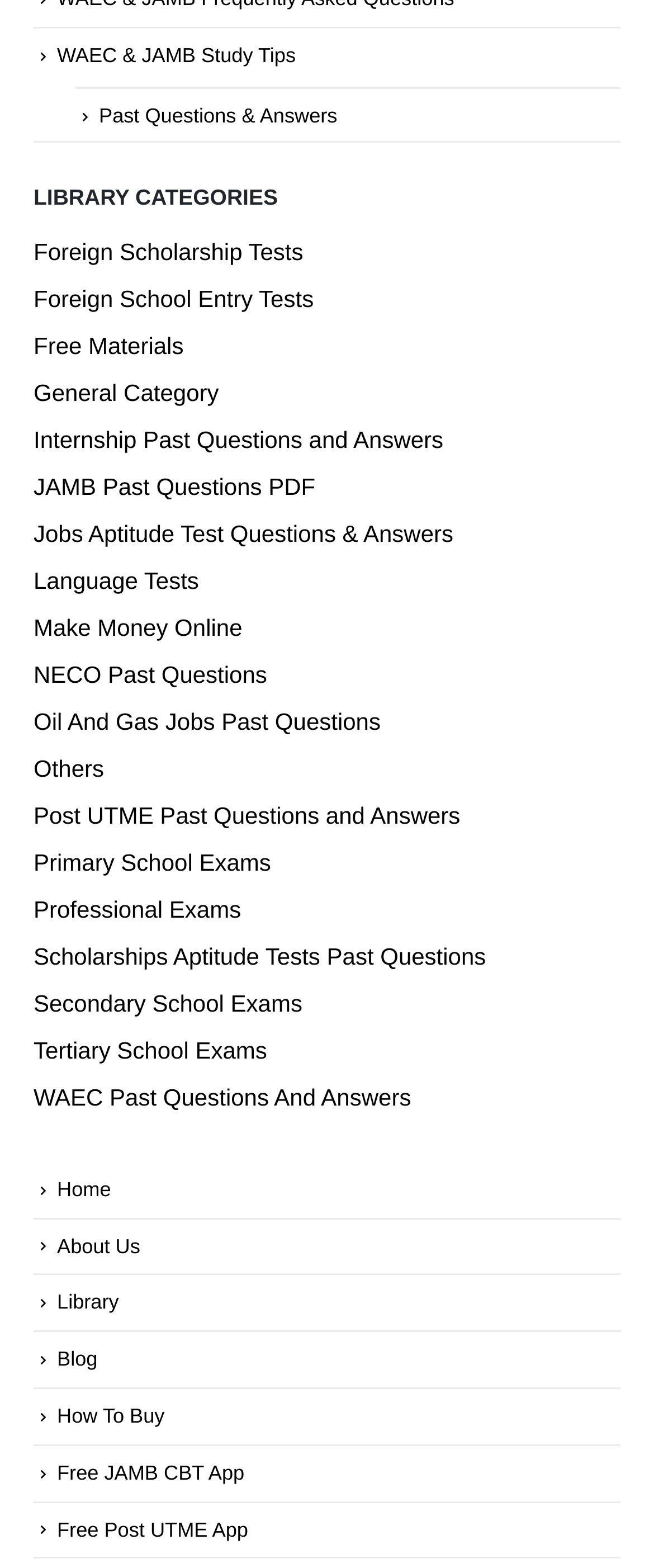Determine the bounding box coordinates in the format (top-left x, top-left y, bottom-right x, bottom-right y). Ensure all values are floating point numbers between 0 and 1. Identify the bounding box of the UI element described by: Make Money Online

[0.051, 0.385, 0.371, 0.415]